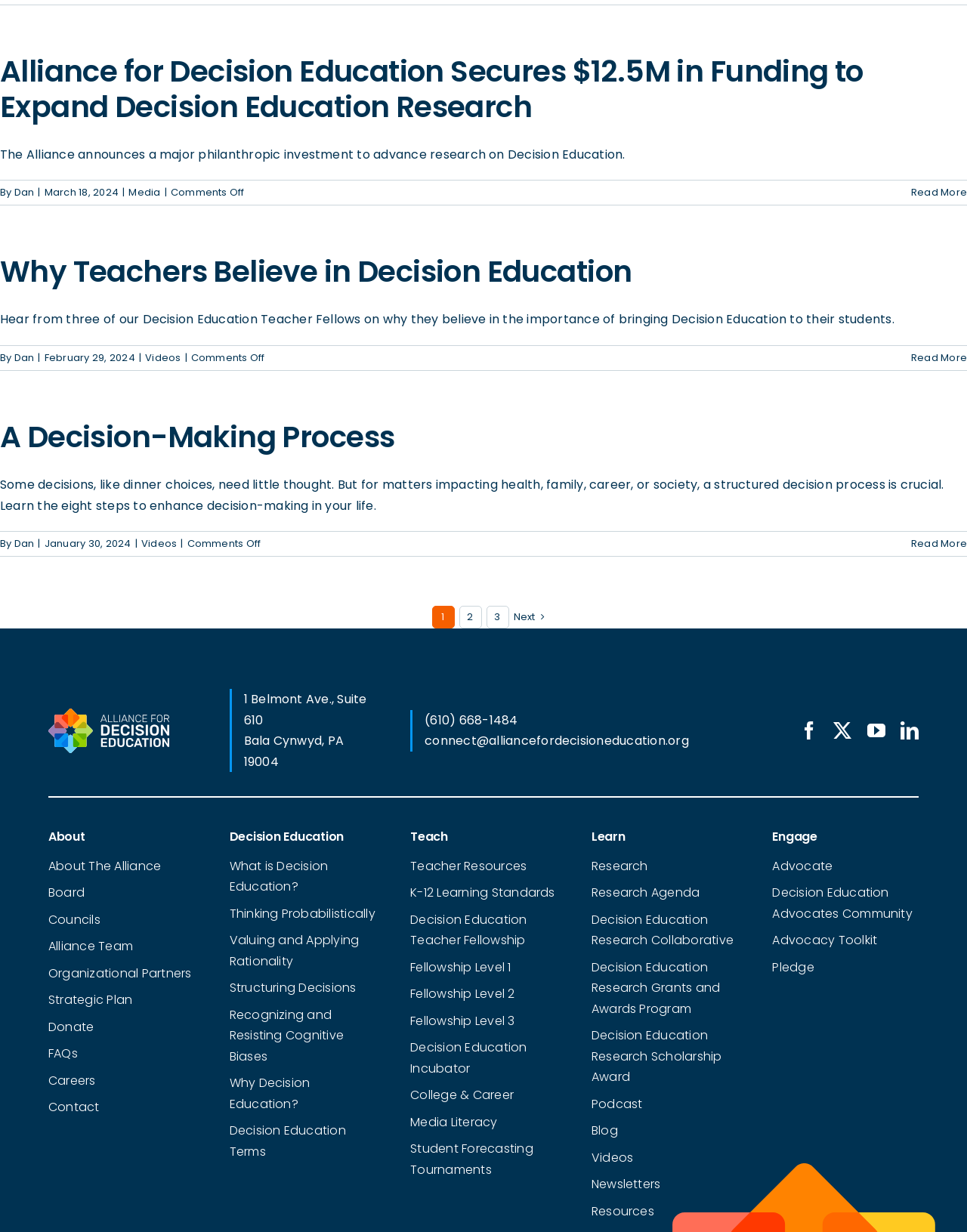How many articles are on this webpage?
Give a single word or phrase answer based on the content of the image.

3